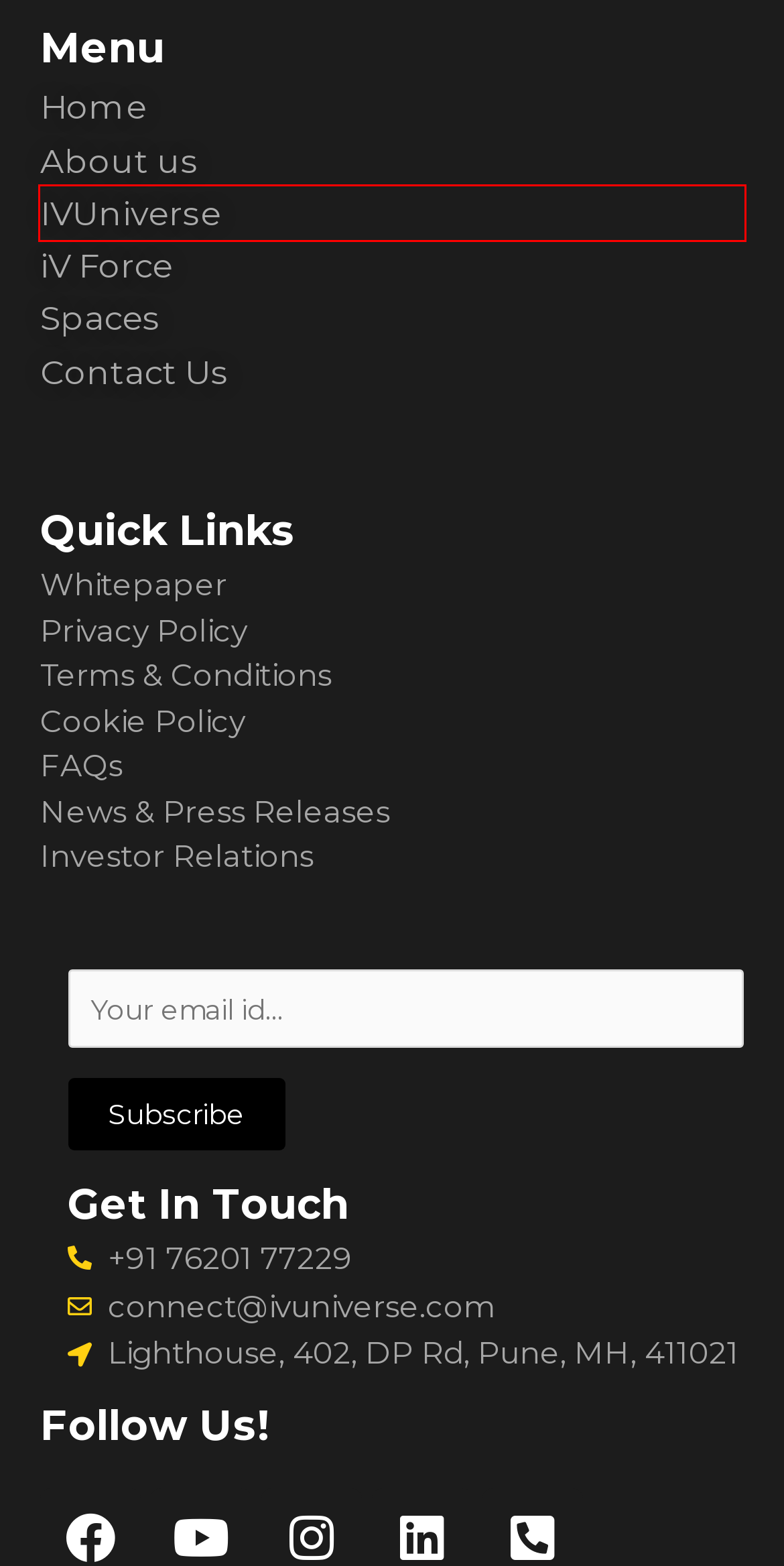Look at the screenshot of the webpage and find the element within the red bounding box. Choose the webpage description that best fits the new webpage that will appear after clicking the element. Here are the candidates:
A. Cookie Policy - infinite VARIABLE
B. IVUniverse - infinite VARIABLE
C. Coming Soon - infinite VARIABLE
D. Terms & Conditions - infinite VARIABLE
E. Privacy Policy - infinite VARIABLE
F. IVForce - infinite VARIABLE
G. SENET Reservation
H. About infinite VARIABLE: Vision, Mission, & Growth | Infinite-VARIABLE

B